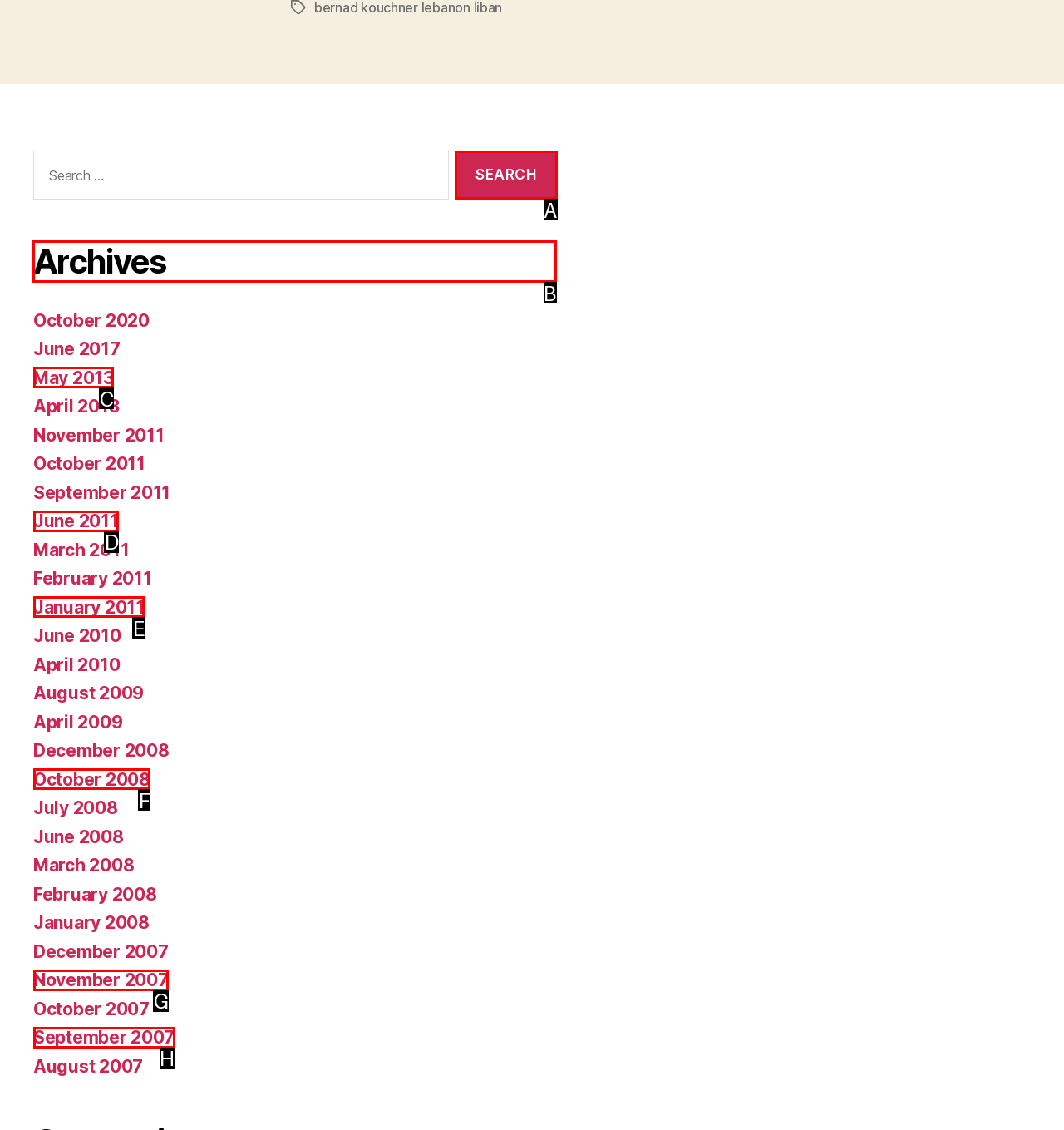Identify the letter of the UI element you should interact with to perform the task: Go to the Archives page
Reply with the appropriate letter of the option.

B